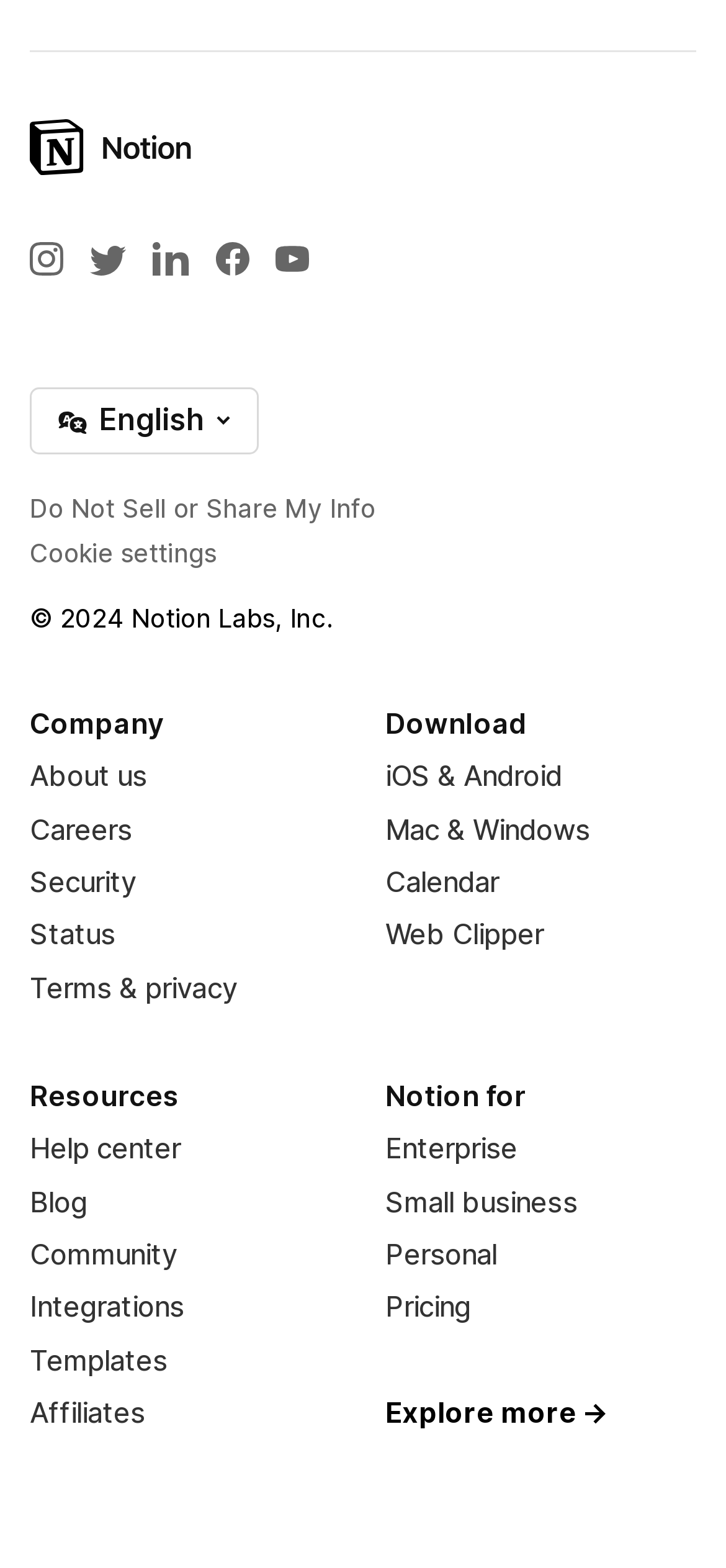Identify the bounding box coordinates of the region that should be clicked to execute the following instruction: "Download Notion for iOS & Android".

[0.531, 0.482, 0.775, 0.506]